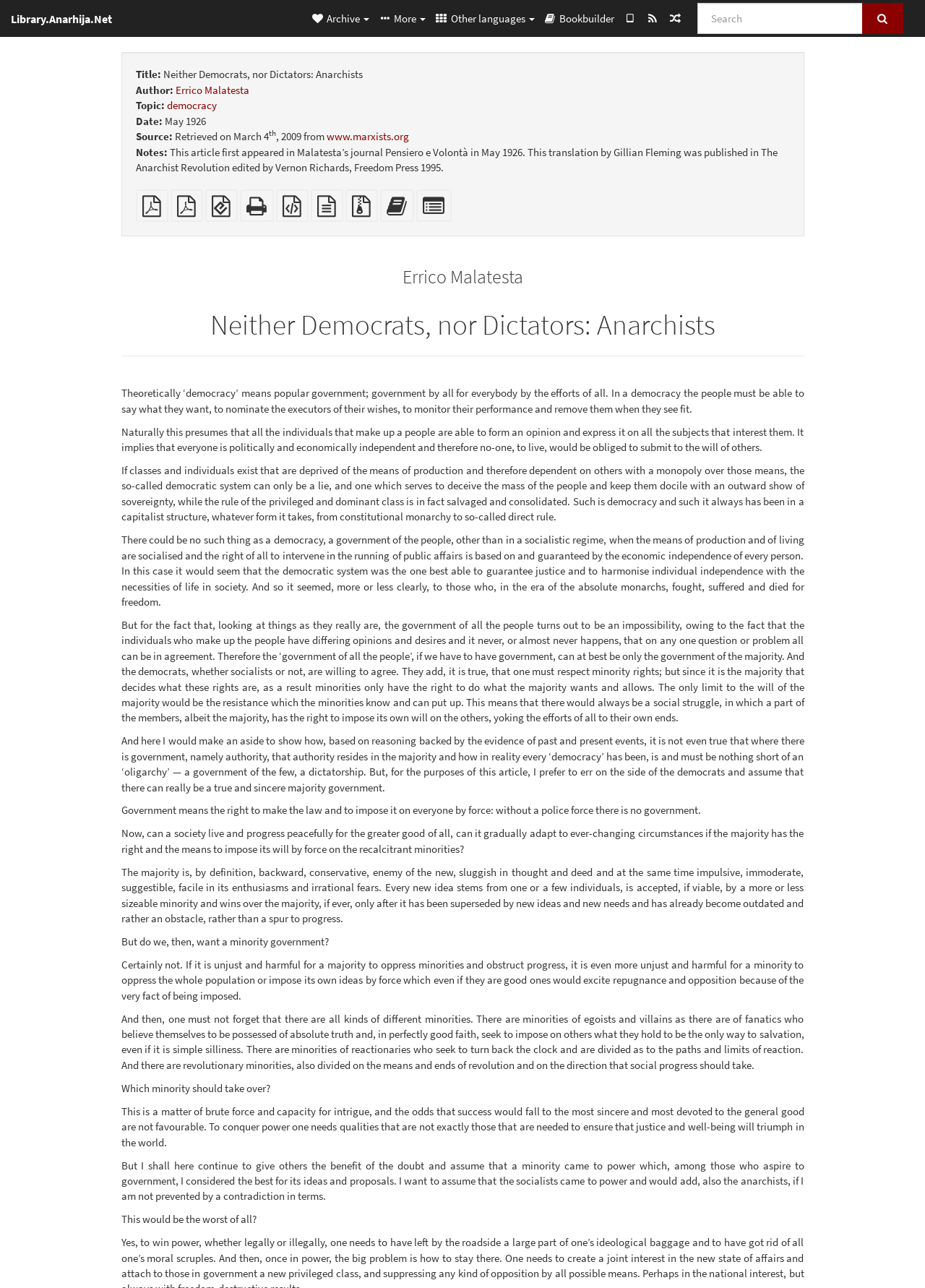What is the title of this article?
Based on the screenshot, provide your answer in one word or phrase.

Neither Democrats, nor Dictators: Anarchists